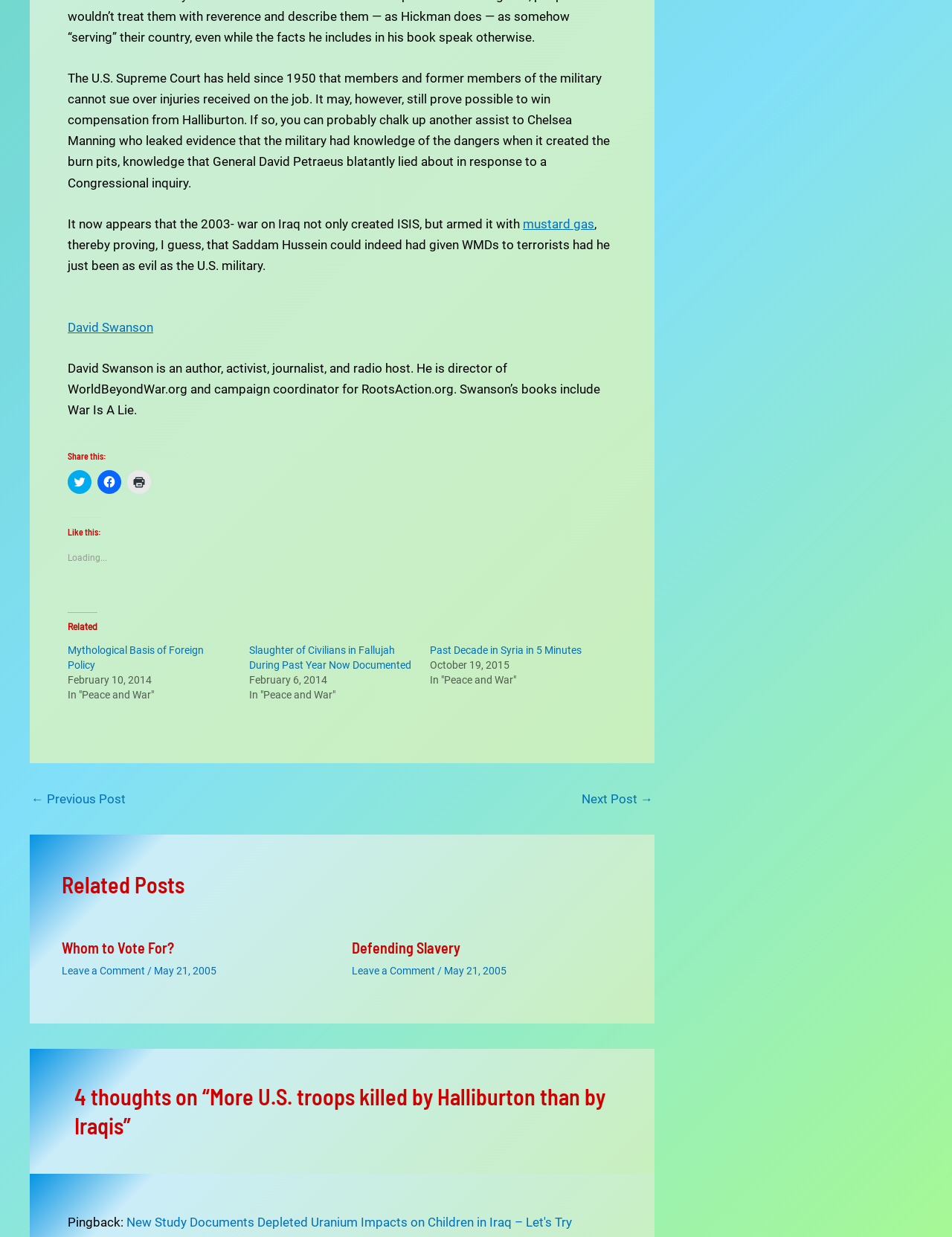Using the information shown in the image, answer the question with as much detail as possible: How many related posts are shown on the page?

There are two related posts shown on the page, which are 'Whom to Vote For?' and 'Defending Slavery', both of which are linked to separate articles.